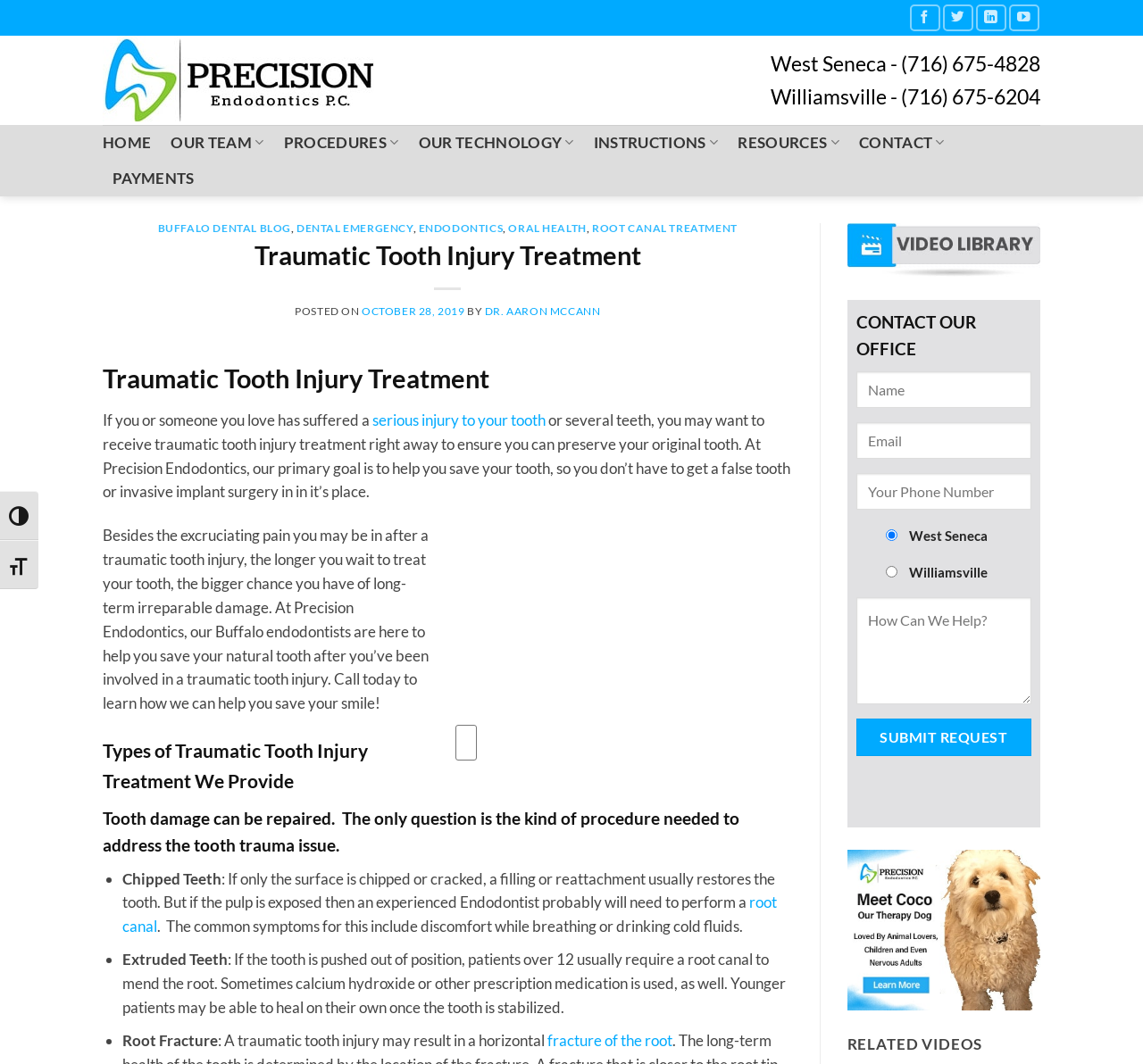Provide the bounding box coordinates of the HTML element this sentence describes: "Root Canal Treatment". The bounding box coordinates consist of four float numbers between 0 and 1, i.e., [left, top, right, bottom].

[0.518, 0.208, 0.645, 0.221]